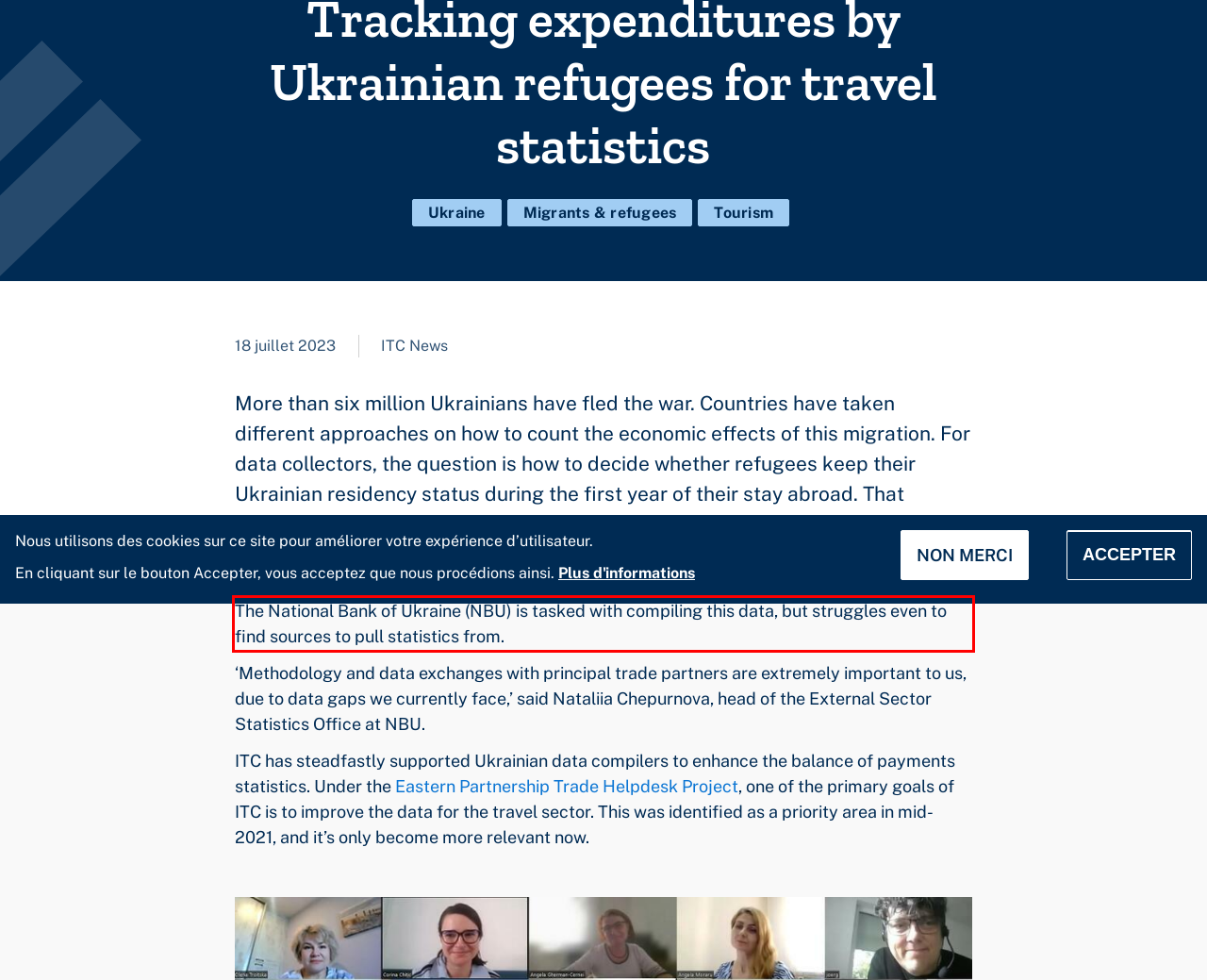Please extract the text content within the red bounding box on the webpage screenshot using OCR.

The National Bank of Ukraine (NBU) is tasked with compiling this data, but struggles even to find sources to pull statistics from.